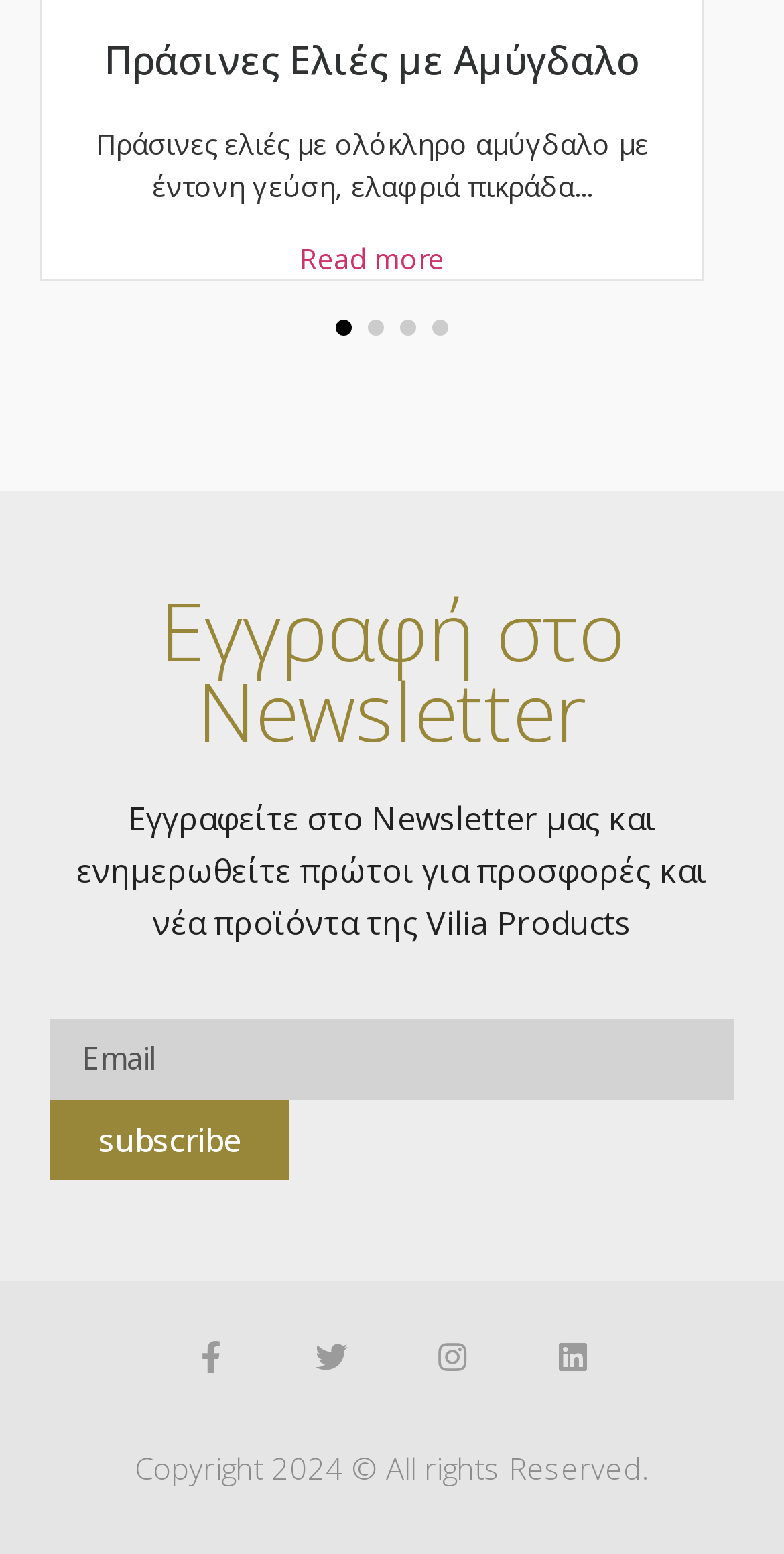Analyze the image and provide a detailed answer to the question: How many social media links are present?

There are 4 social media links present on the webpage, which are Facebook, Twitter, Instagram, and Linkedin, as indicated by the links with icons and text labels.